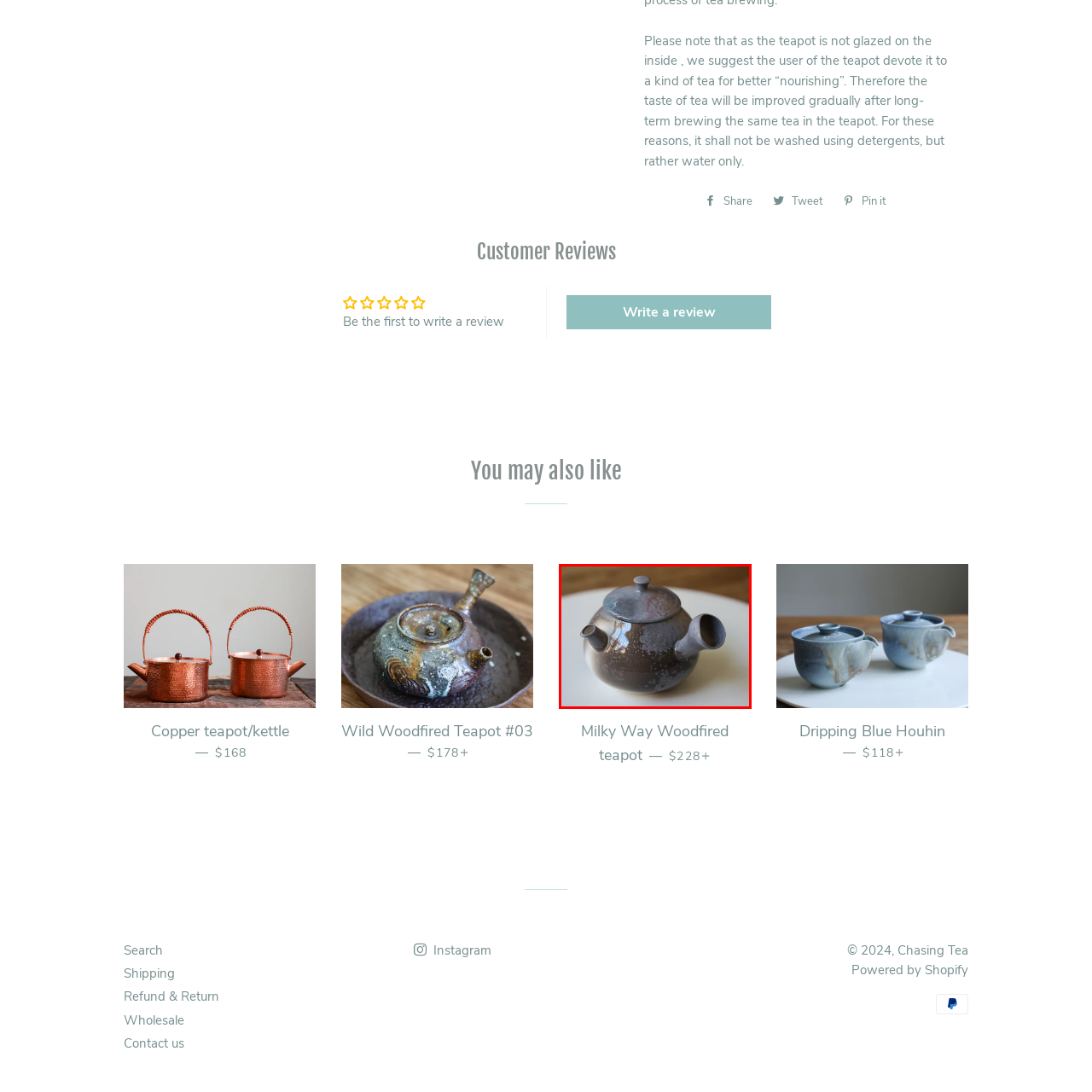Articulate a detailed description of the image inside the red frame.

This image features the "Milky Way Woodfired Teapot," a beautifully crafted ceramic teapot with an organic shape and a unique, earthy glaze. The teapot showcases a blend of warm tones and subtle speckling, reminiscent of the cosmic theme implied by its name. Its rounded body is complemented by a gracefully curved spout and a matching lid adorned with a simple knob. The teapot is designed to enhance the brewing experience, making it ideal for aficionados who appreciate the art of tea preparation. This particular teapot is highlighted as part of a collection of fine ceramics, emphasizing its aesthetic appeal and functionality for long-term use. The item is offered at a regular price of $228, reflecting its artisanal quality and craftsmanship.